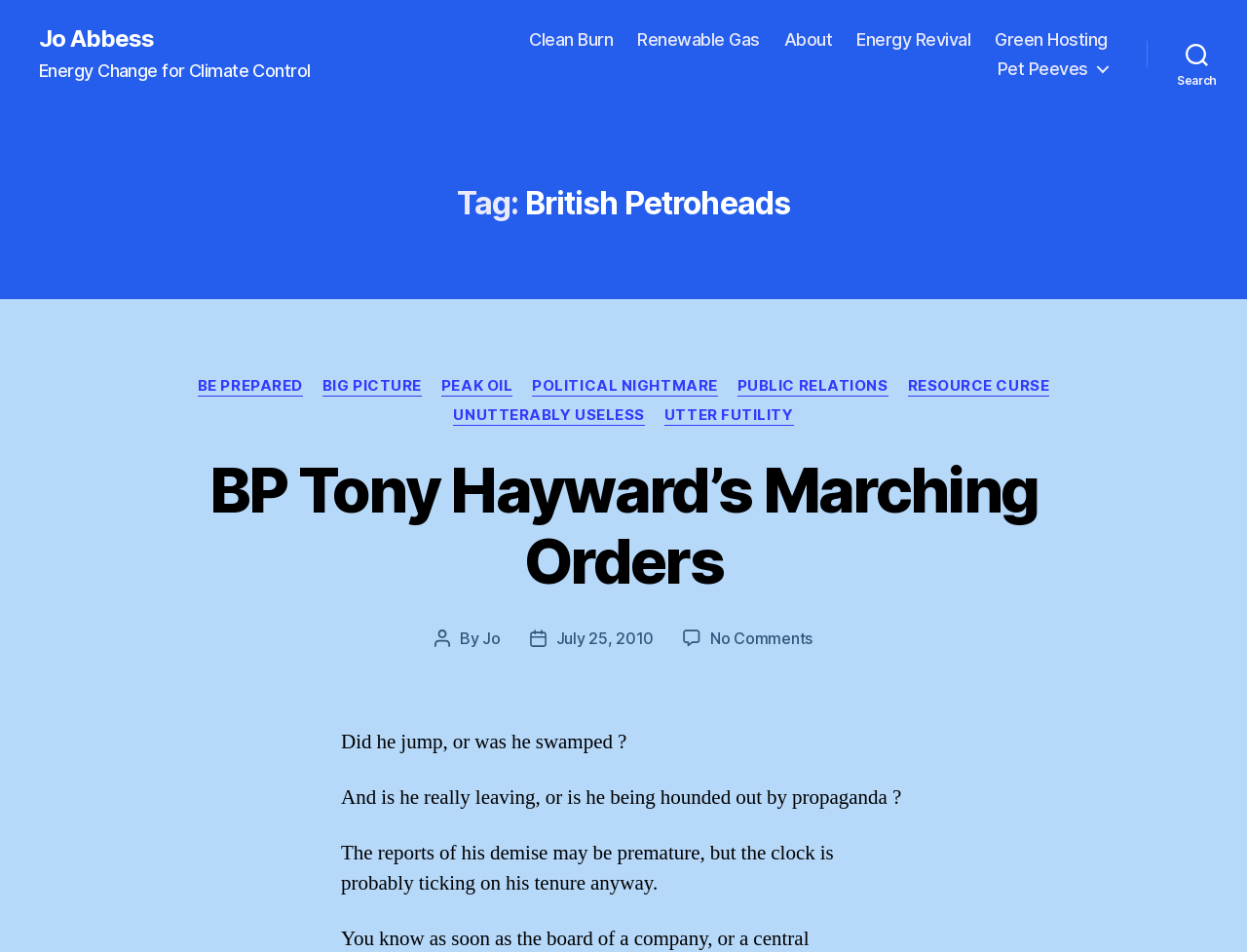What is the name of the author of the post?
Using the image as a reference, give an elaborate response to the question.

I found the answer by looking at the 'Post author' section, where it says 'By Jo'. This indicates that the author of the post is Jo.